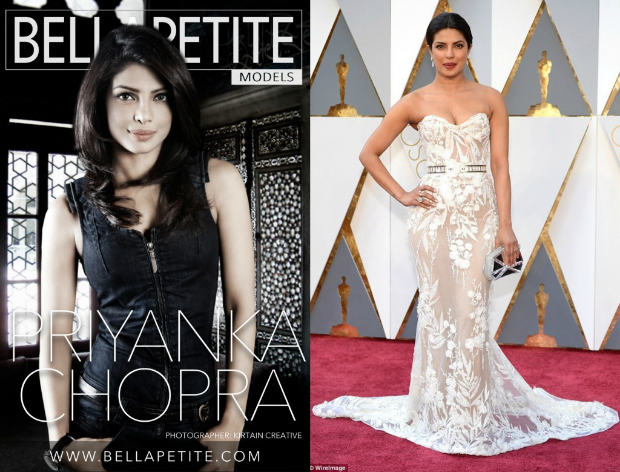Please give a succinct answer to the question in one word or phrase:
Who photographed the composition on the left?

Kristin Creative